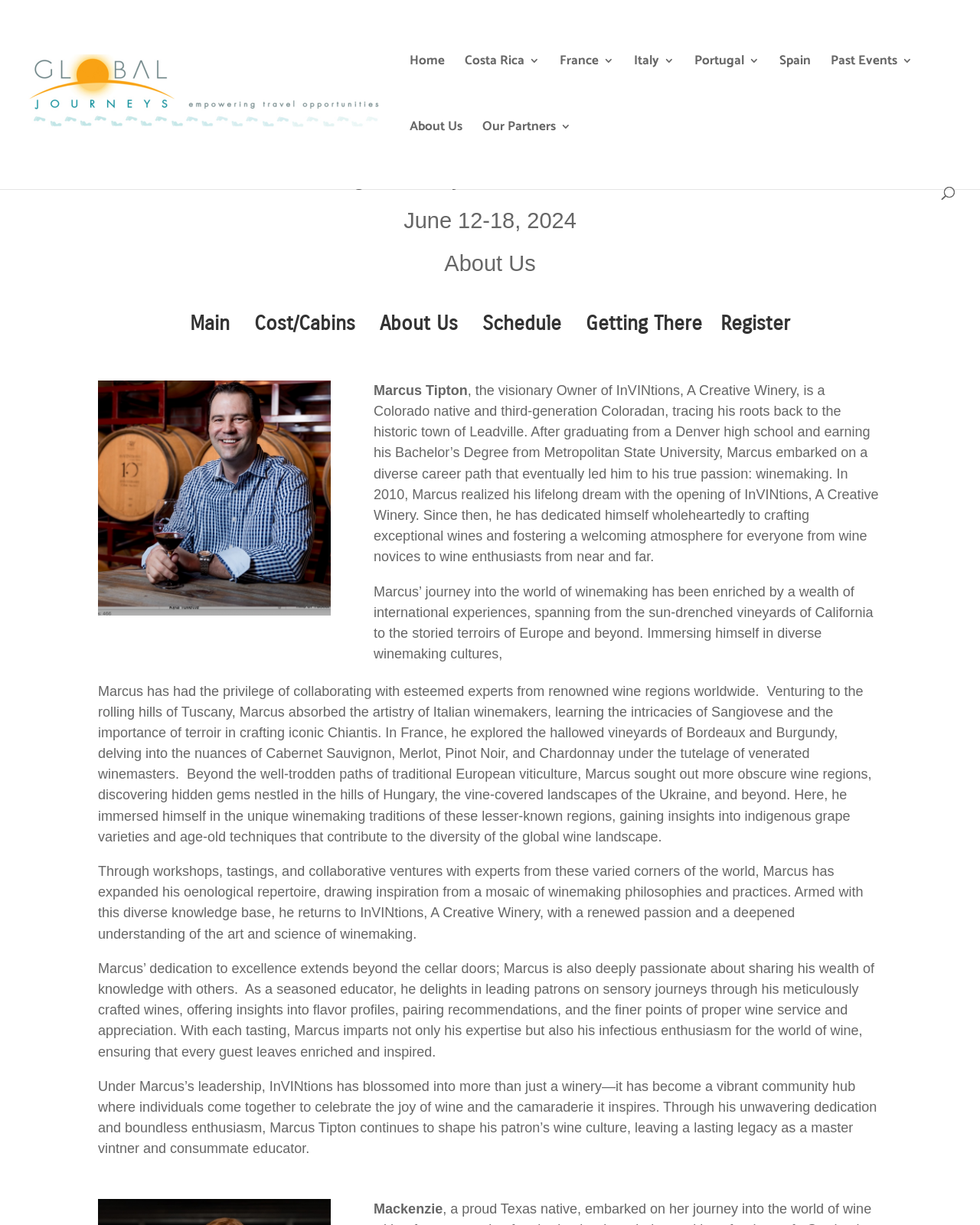Please provide a detailed answer to the question below by examining the image:
What is the name of the person who is the visionary owner of InVINtions?

I found the answer by reading the text that describes Marcus Tipton. The text mentions that Marcus Tipton is the visionary owner of InVINtions, A Creative Winery, which implies that he is the owner.